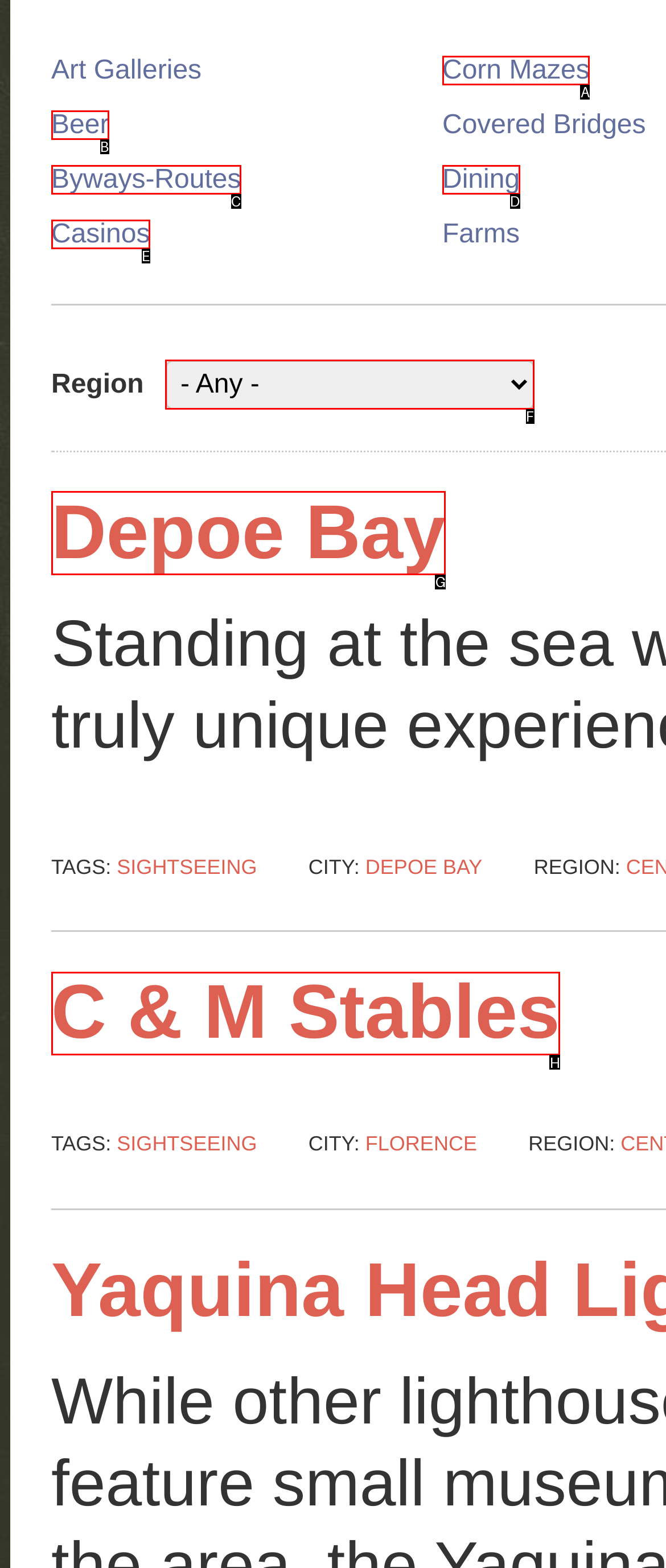Identify the correct lettered option to click in order to perform this task: Explore C & M Stables. Respond with the letter.

H